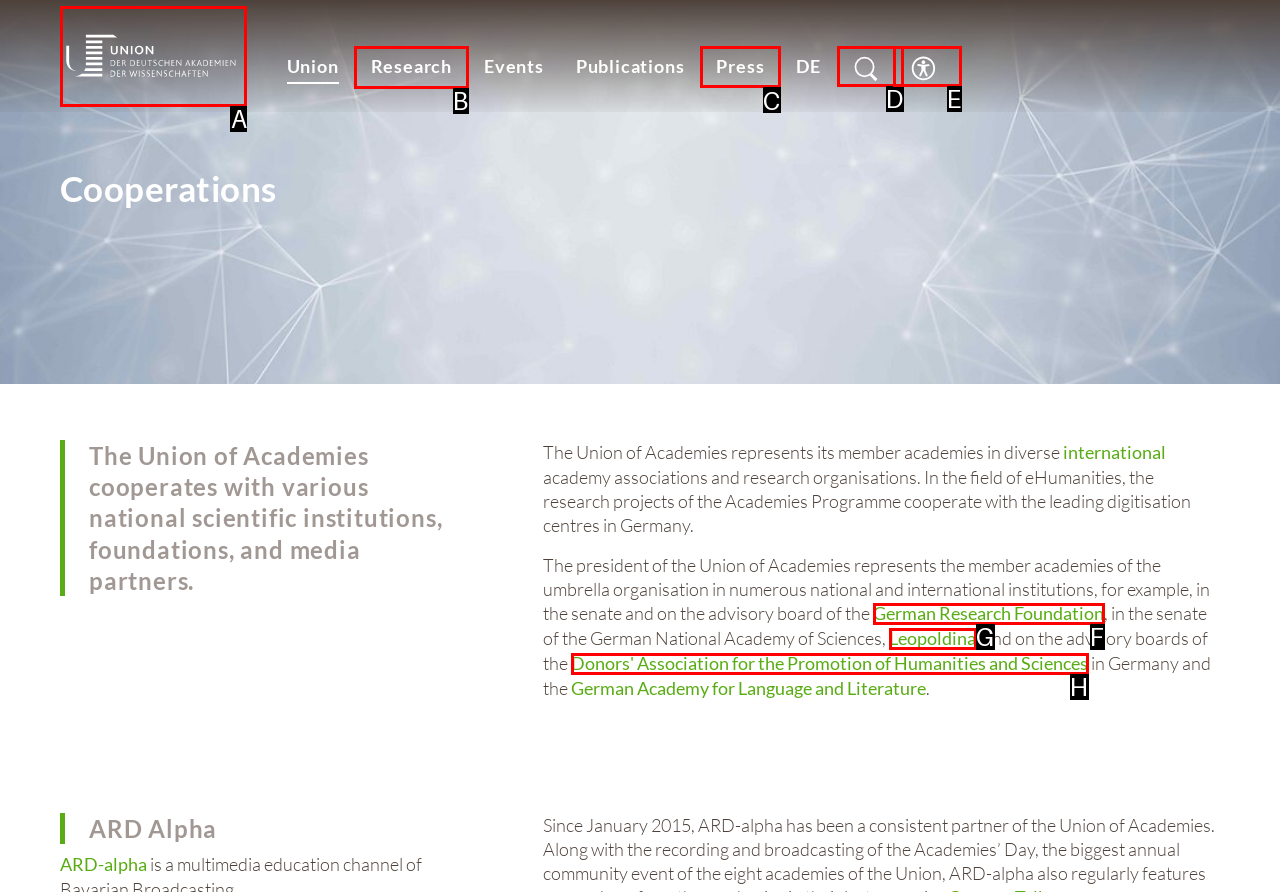Among the marked elements in the screenshot, which letter corresponds to the UI element needed for the task: Read about Research?

B